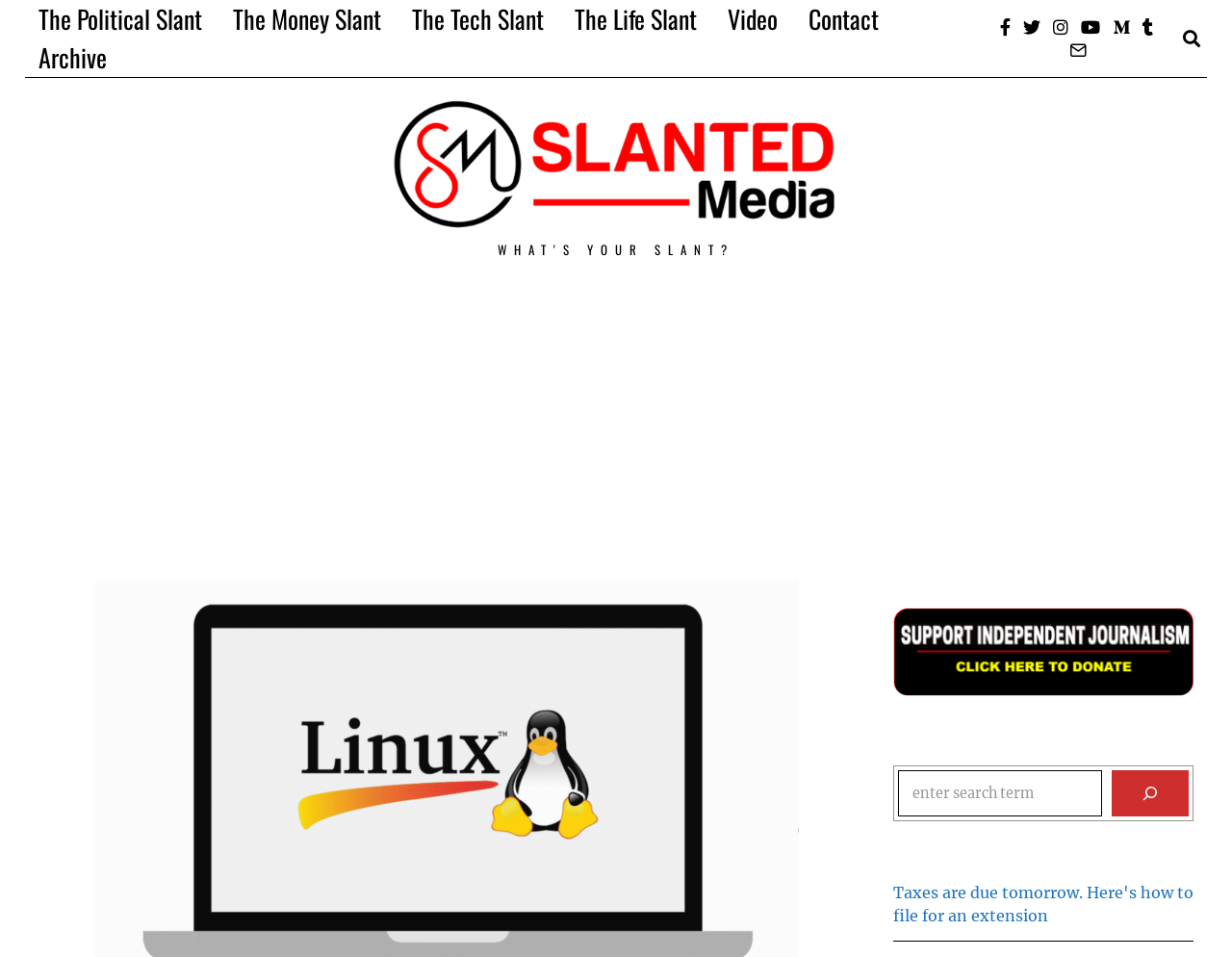What is the topic of the article below the search bar?
Based on the screenshot, provide your answer in one word or phrase.

Taxes